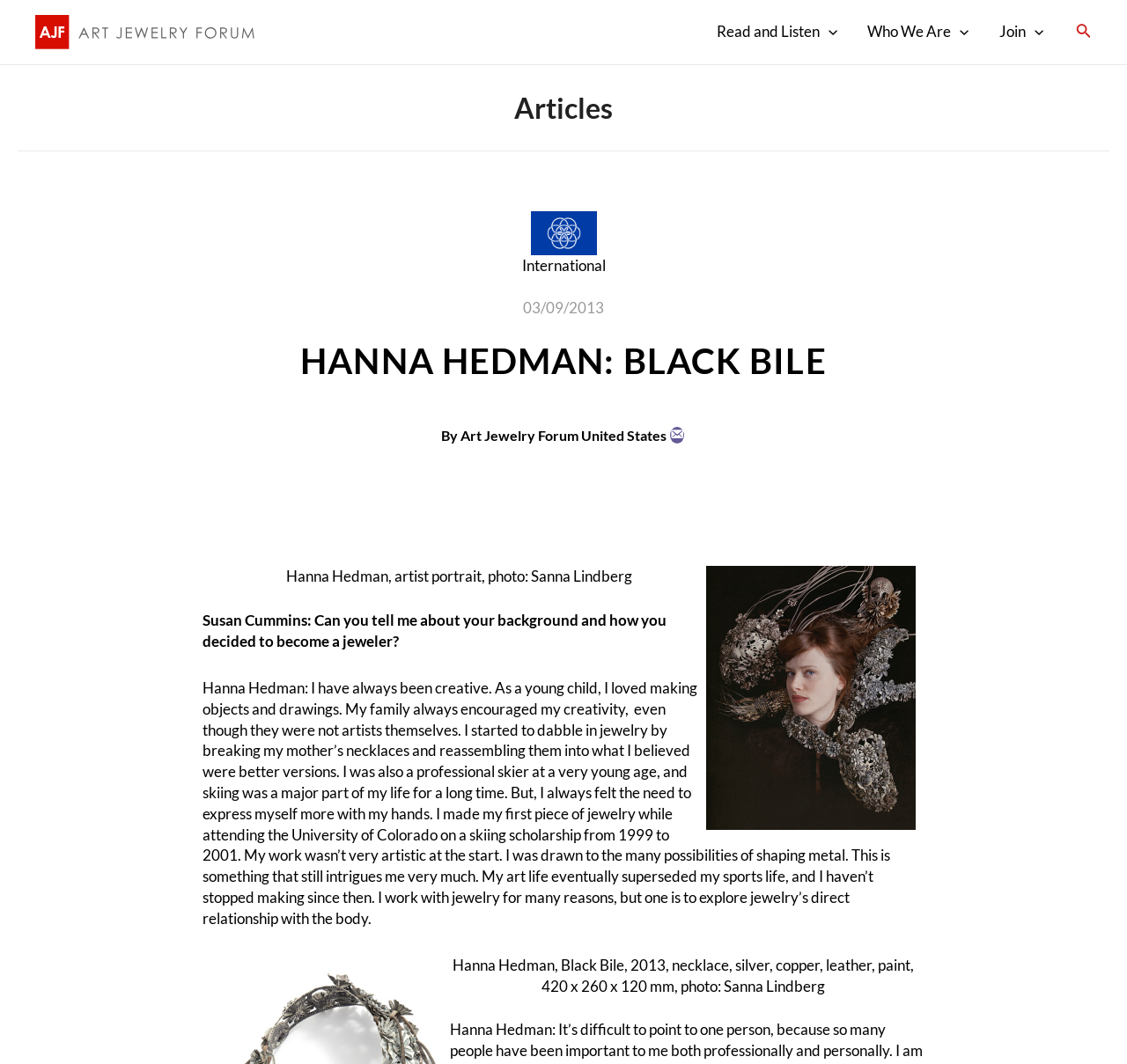Locate the bounding box coordinates of the clickable area to execute the instruction: "Toggle the 'Read and Listen Menu'". Provide the coordinates as four float numbers between 0 and 1, represented as [left, top, right, bottom].

[0.623, 0.001, 0.757, 0.059]